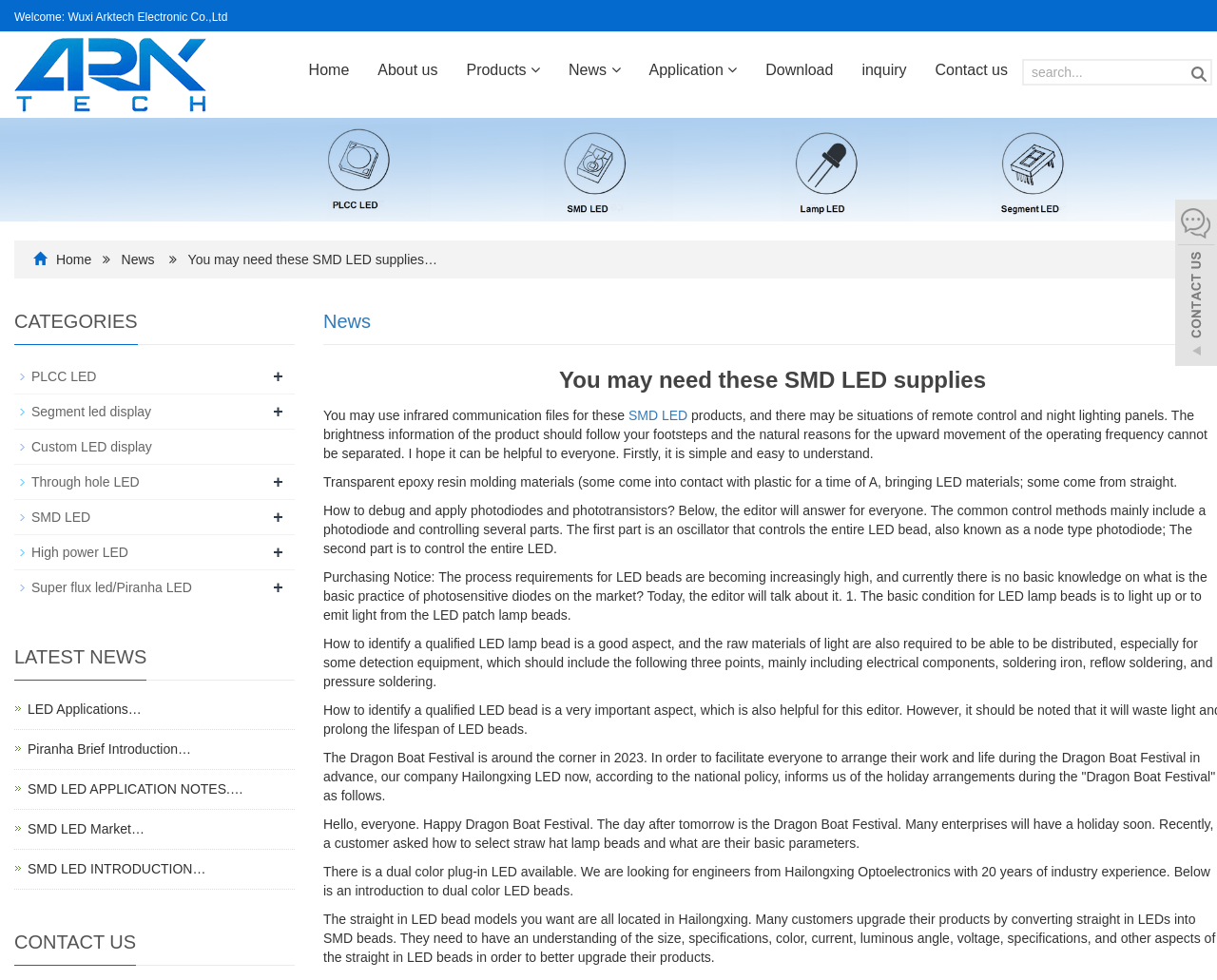Based on the element description SMD LED APPLICATION NOTES.…, identify the bounding box of the UI element in the given webpage screenshot. The coordinates should be in the format (top-left x, top-left y, bottom-right x, bottom-right y) and must be between 0 and 1.

[0.023, 0.797, 0.2, 0.813]